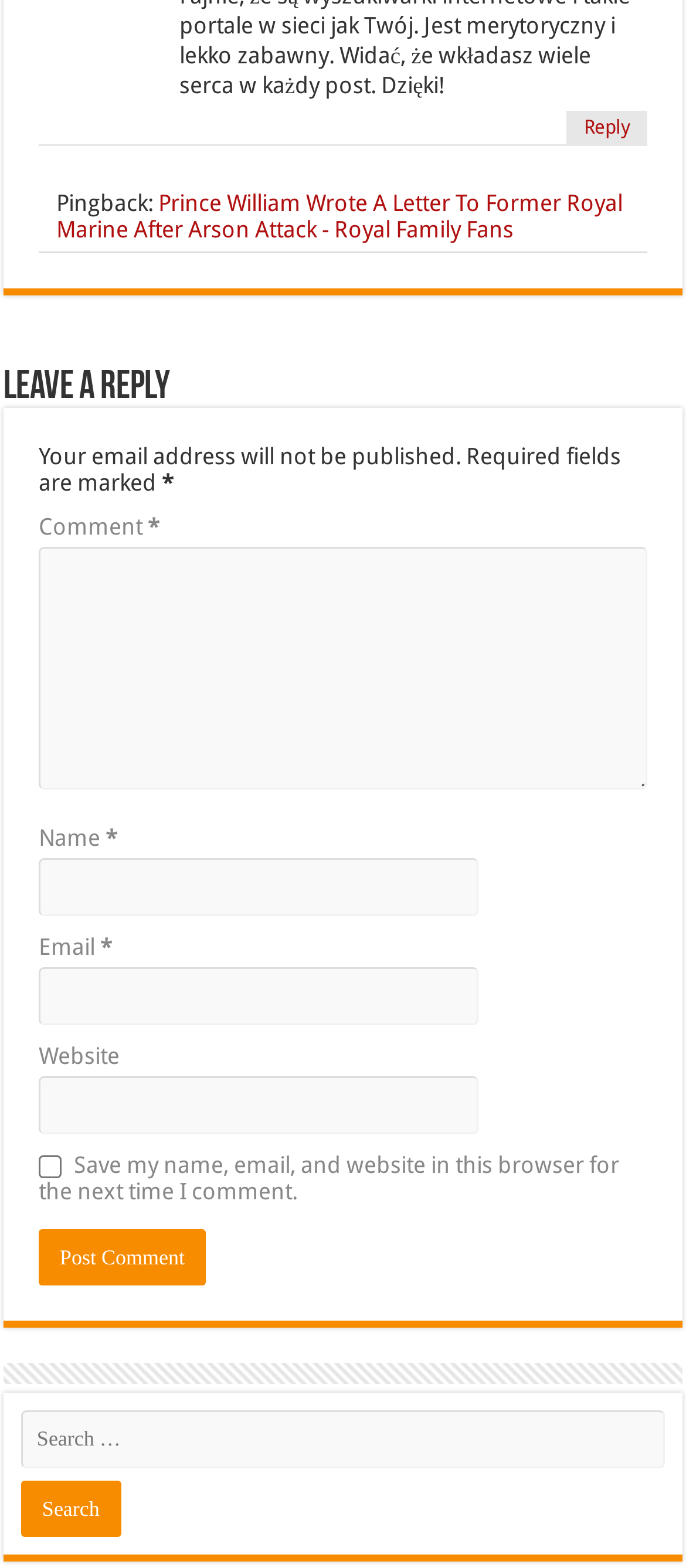Locate the bounding box coordinates of the segment that needs to be clicked to meet this instruction: "Post a comment".

[0.056, 0.784, 0.3, 0.82]